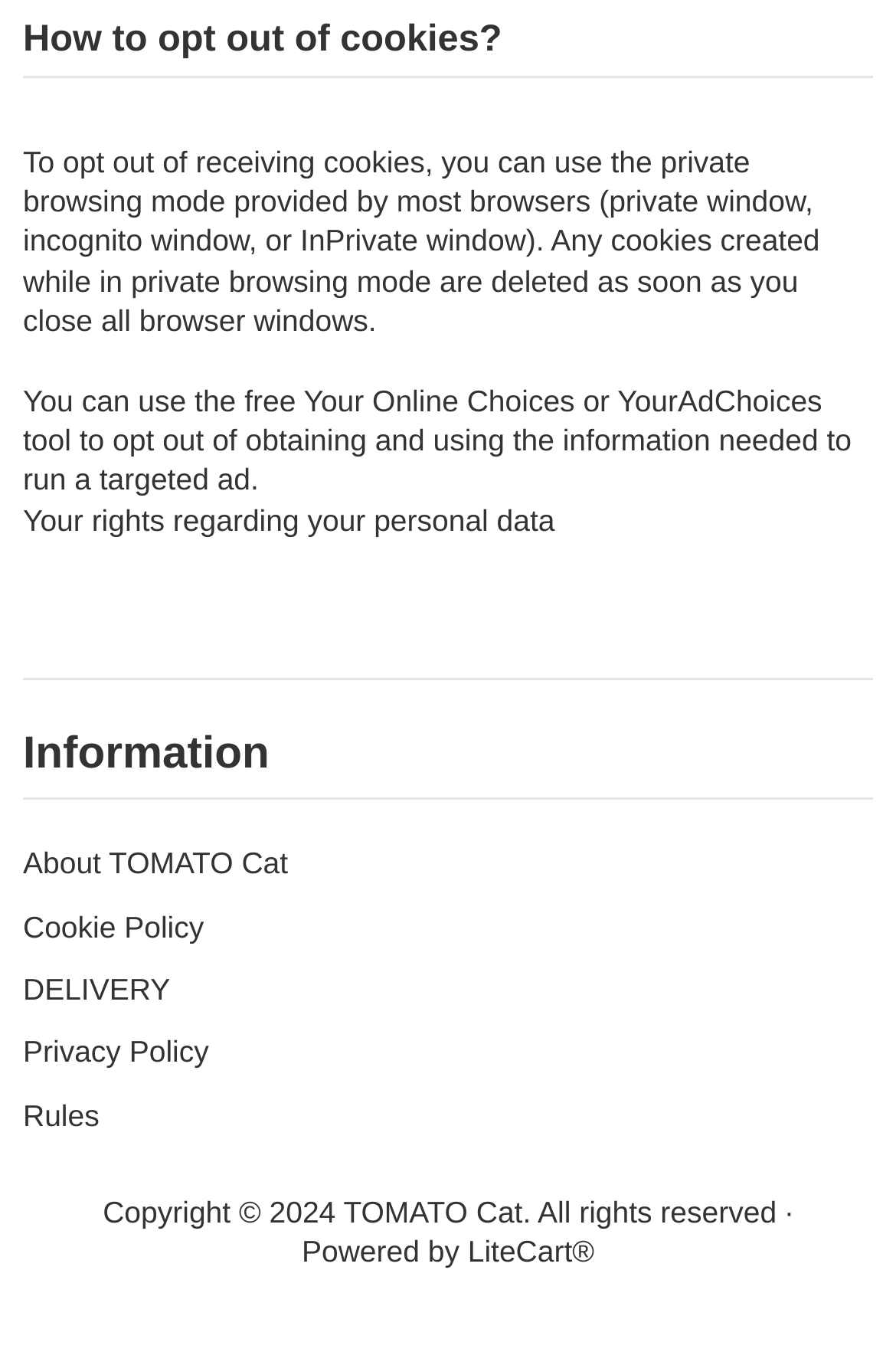How many links are available under the 'Information' heading?
Please answer the question with a detailed and comprehensive explanation.

Under the 'Information' heading, there are five links available, which are 'About TOMATO Cat', 'Cookie Policy', 'DELIVERY', 'Privacy Policy', and 'Rules'.